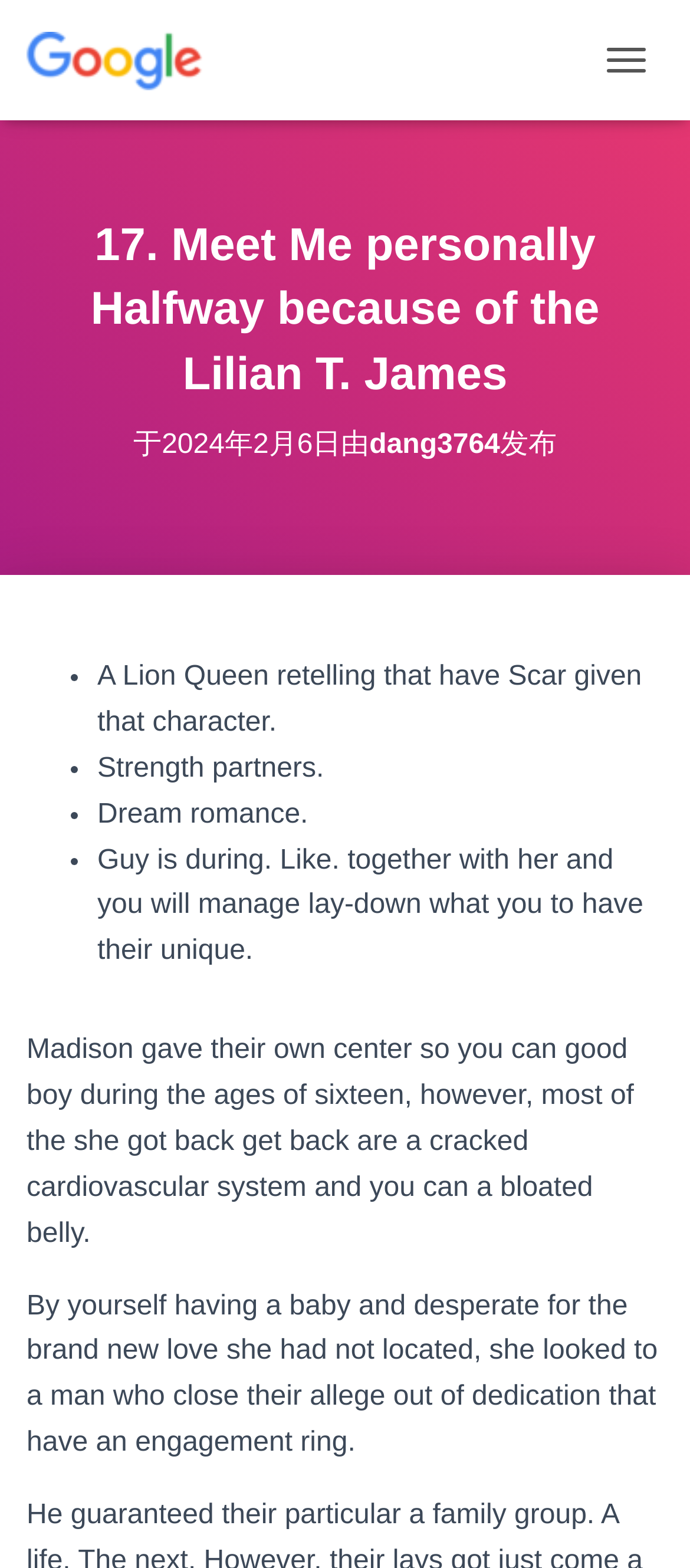Utilize the information from the image to answer the question in detail:
What did the man give to Madison?

The text states that Madison 'looked to a man who close their allege out of dedication that have an engagement ring.' This implies that the man gave Madison an engagement ring as a symbol of his commitment.